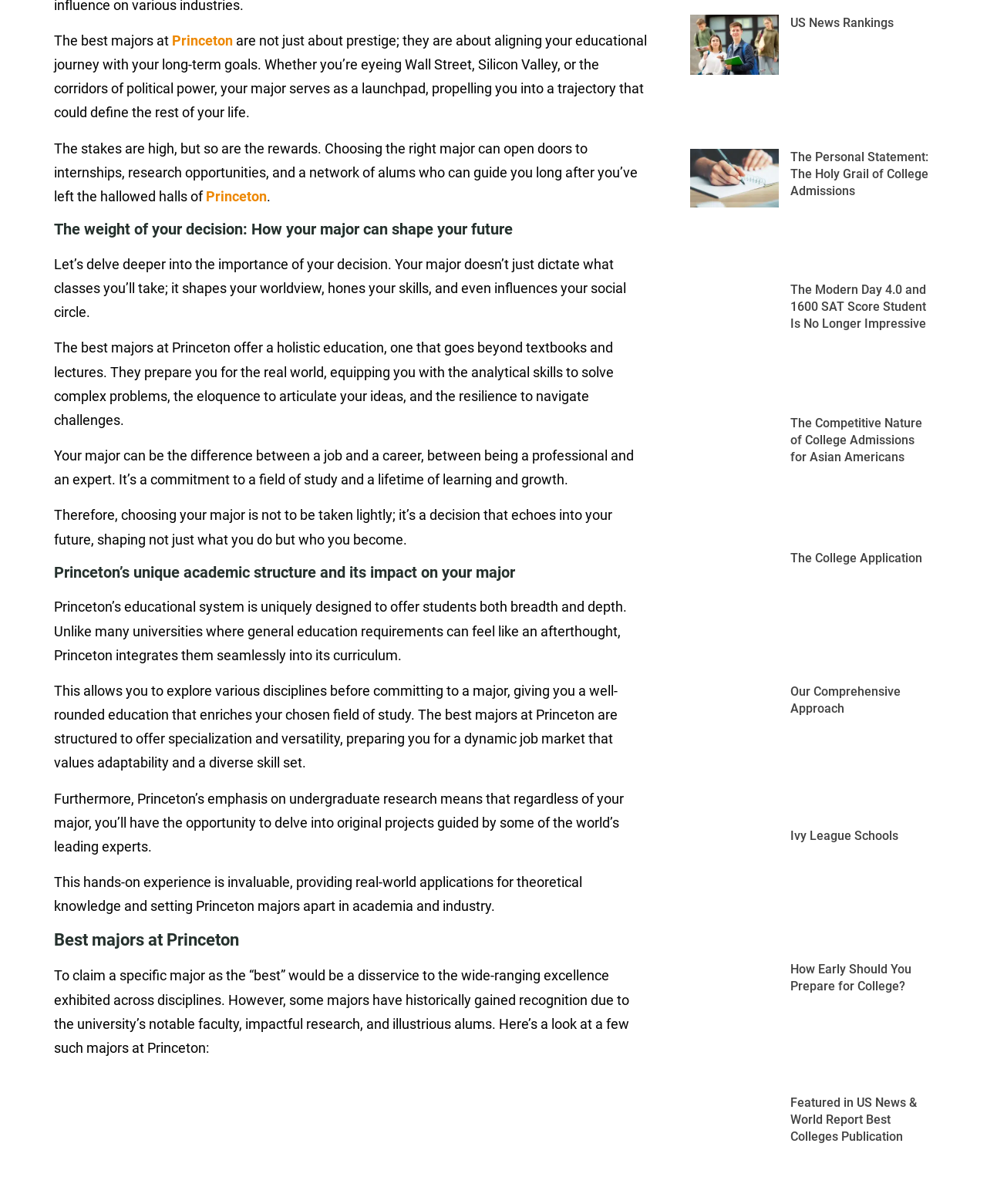Determine the bounding box of the UI component based on this description: "parent_node: Caltech Diversity Statistics". The bounding box coordinates should be four float values between 0 and 1, i.e., [left, top, right, bottom].

[0.699, 0.437, 0.789, 0.524]